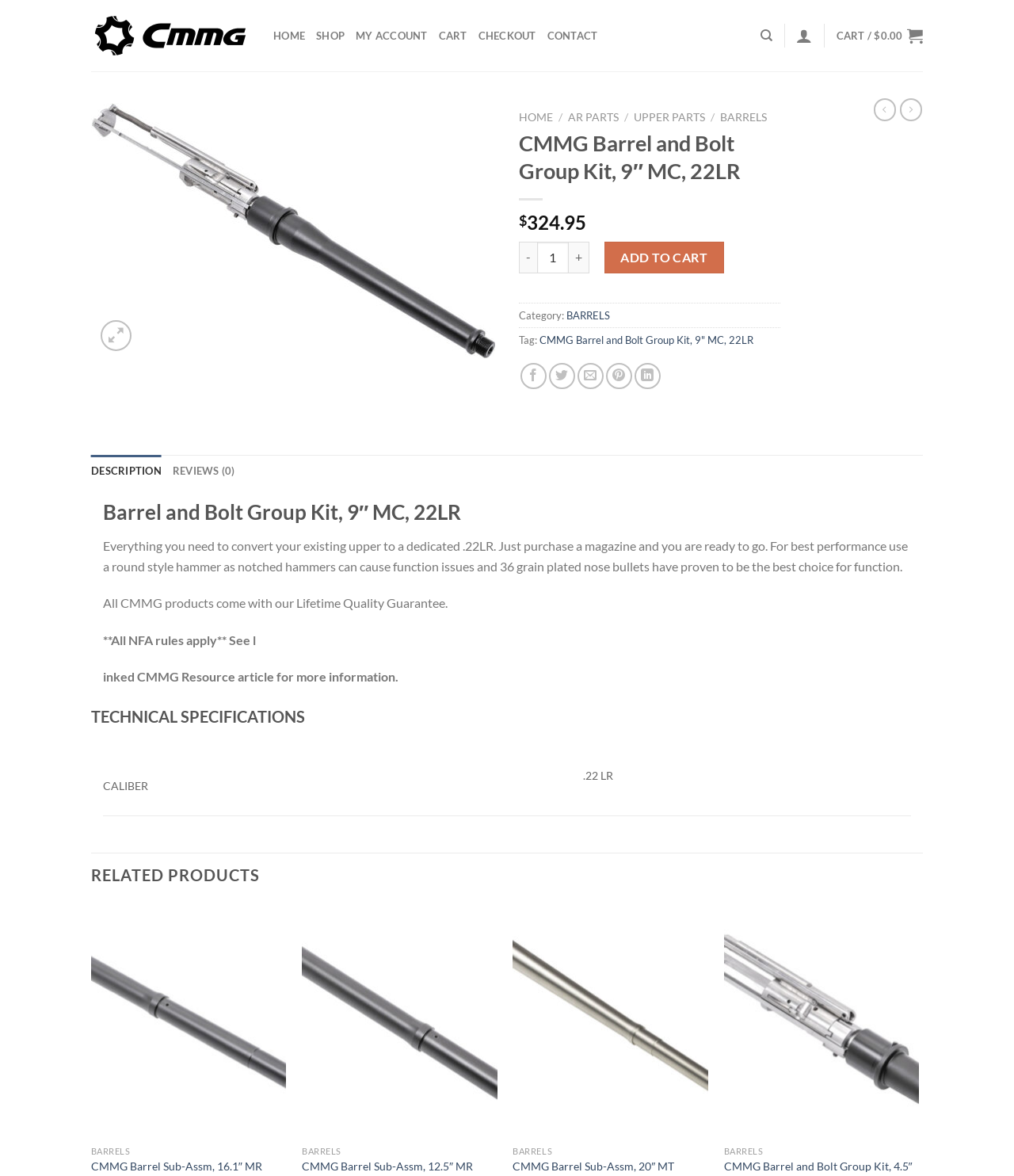What is the price of the CMMG Barrel and Bolt Group Kit?
Refer to the screenshot and deliver a thorough answer to the question presented.

The price of the CMMG Barrel and Bolt Group Kit can be found on the product page, where it is listed as '$324.95' next to the product description.